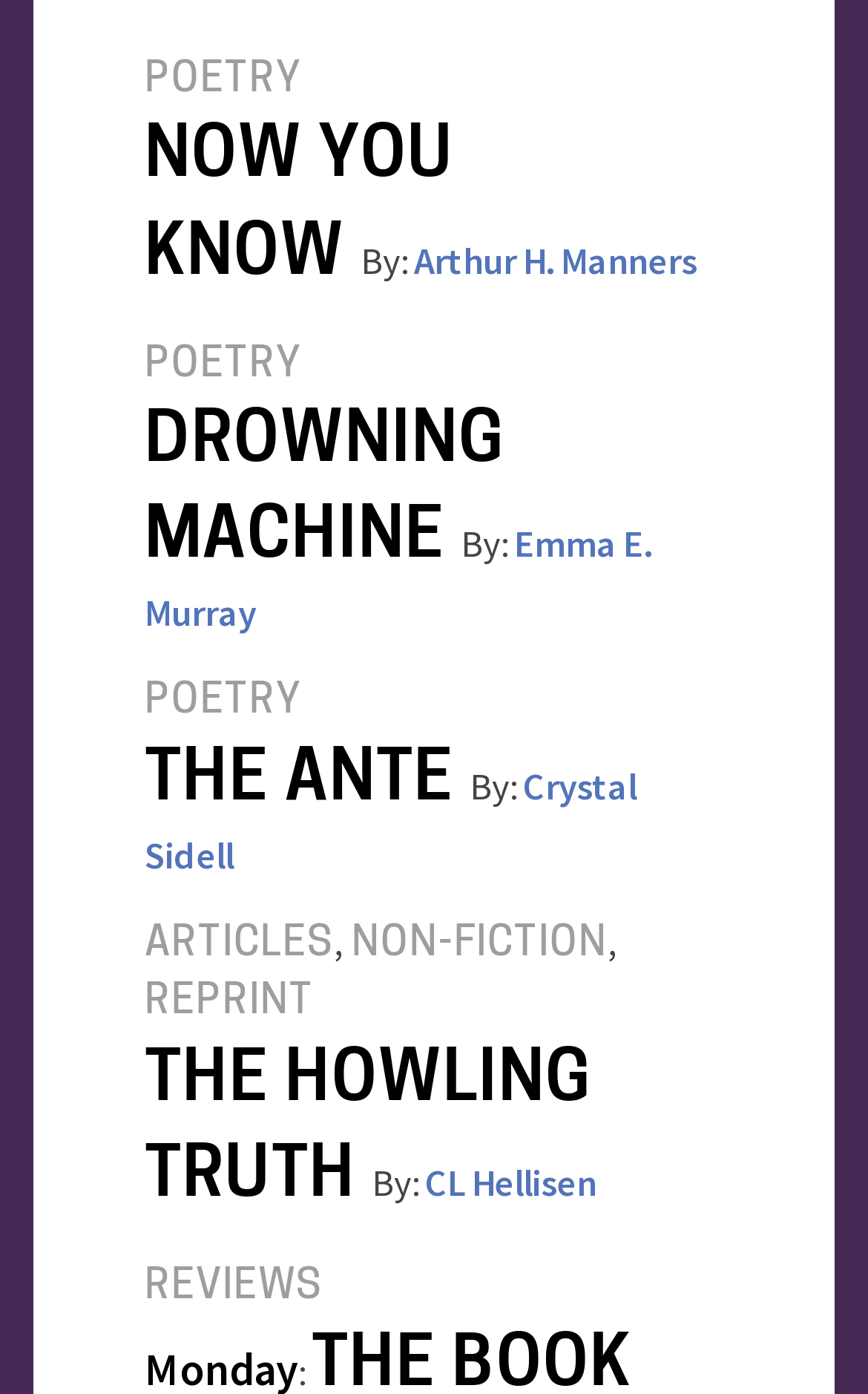Please provide a short answer using a single word or phrase for the question:
How many authors are listed on this webpage?

4